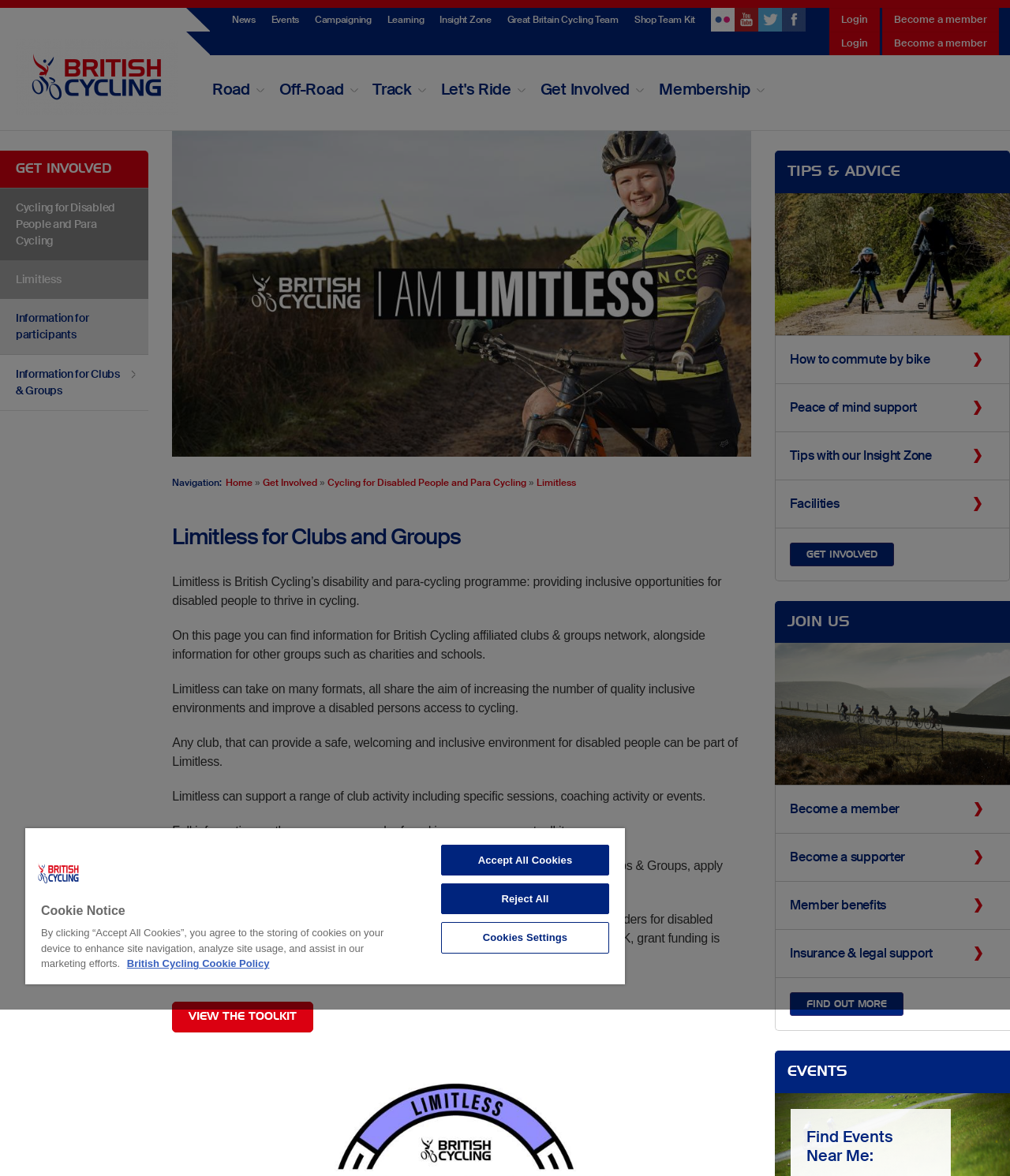Locate the bounding box coordinates of the element you need to click to accomplish the task described by this instruction: "Learn about British Cycling".

[0.016, 0.234, 0.176, 0.299]